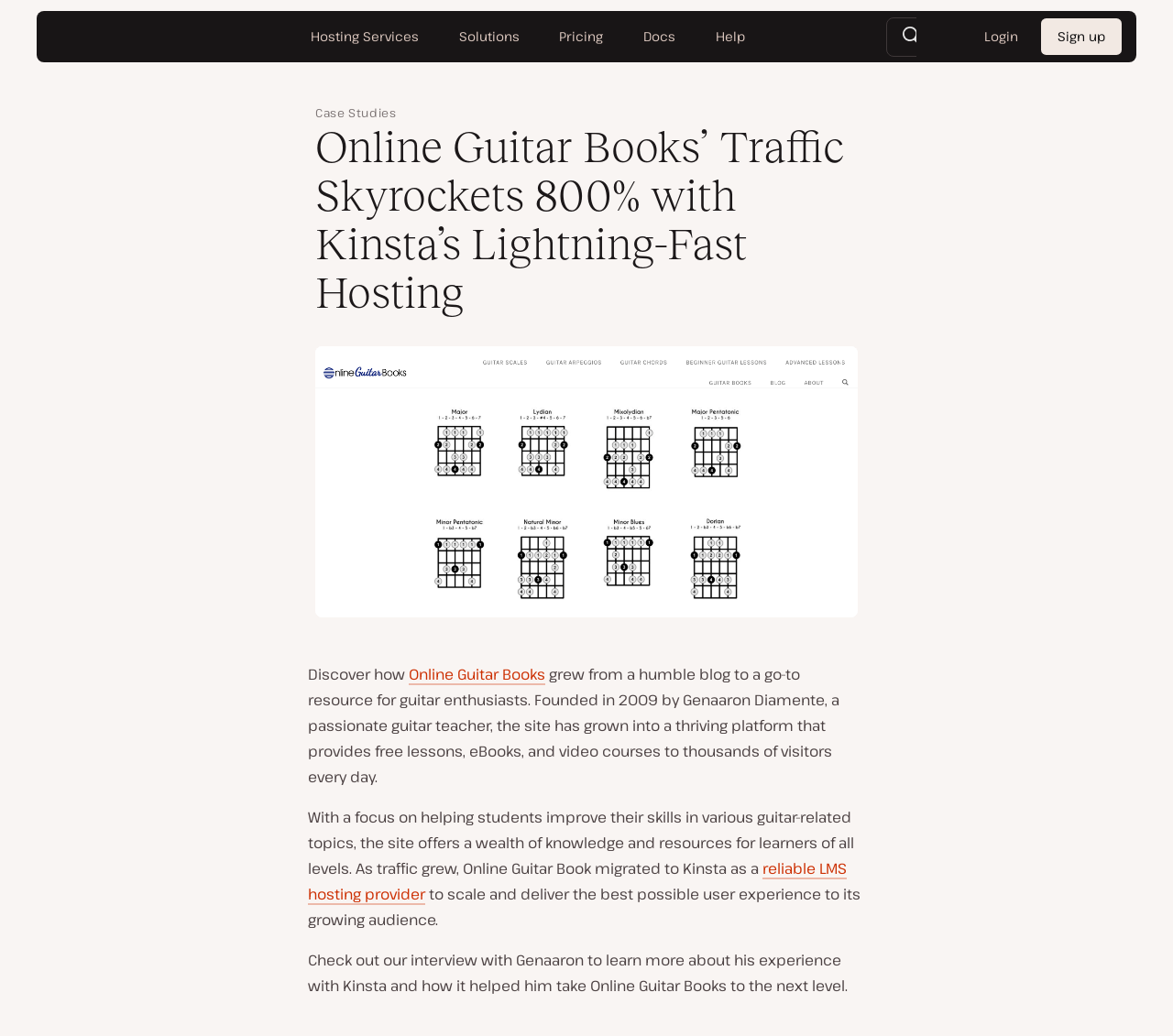Identify the bounding box coordinates of the clickable region necessary to fulfill the following instruction: "Search for something". The bounding box coordinates should be four float numbers between 0 and 1, i.e., [left, top, right, bottom].

[0.787, 0.018, 0.819, 0.053]